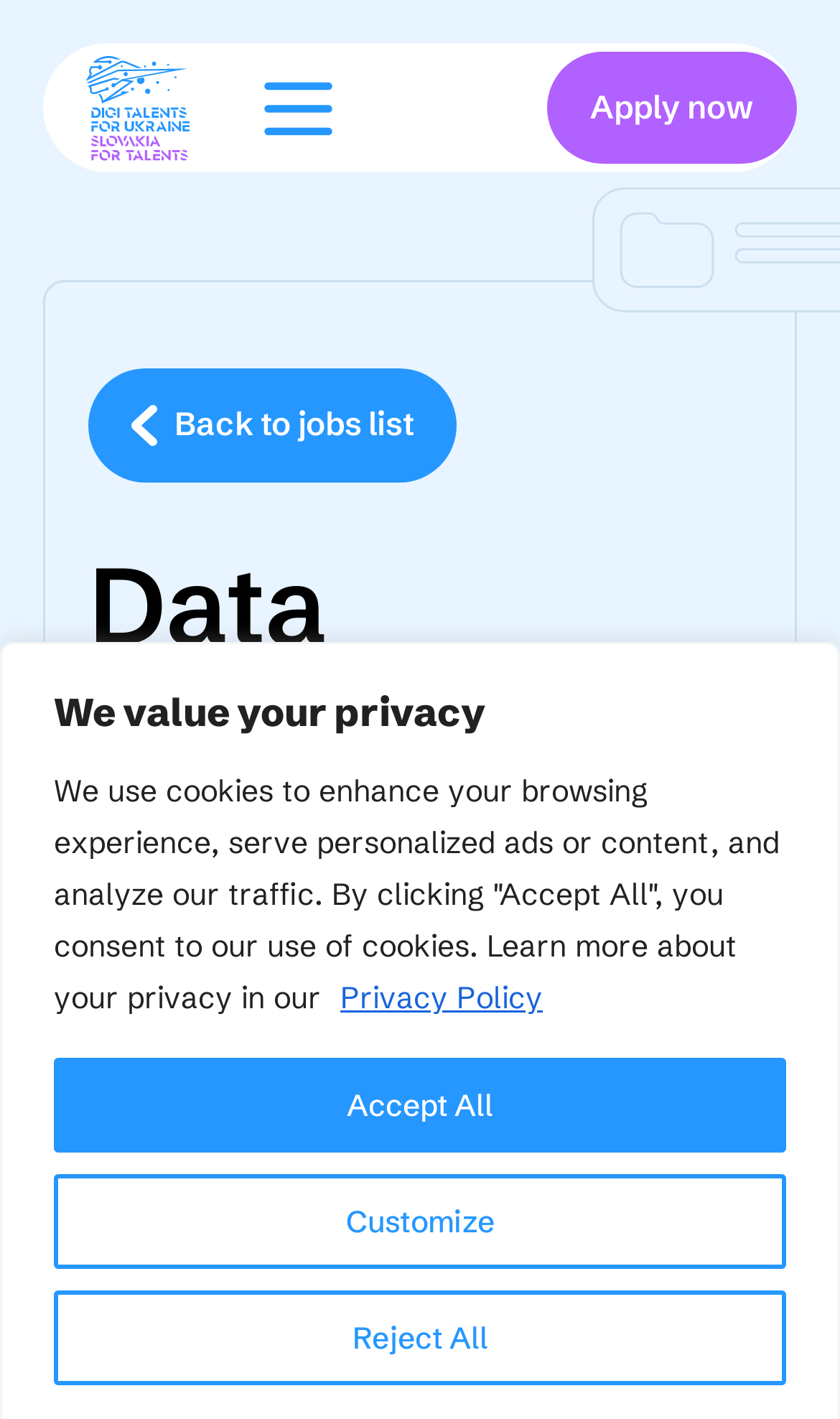Locate the bounding box of the UI element described in the following text: "MSc Project Proposals".

None